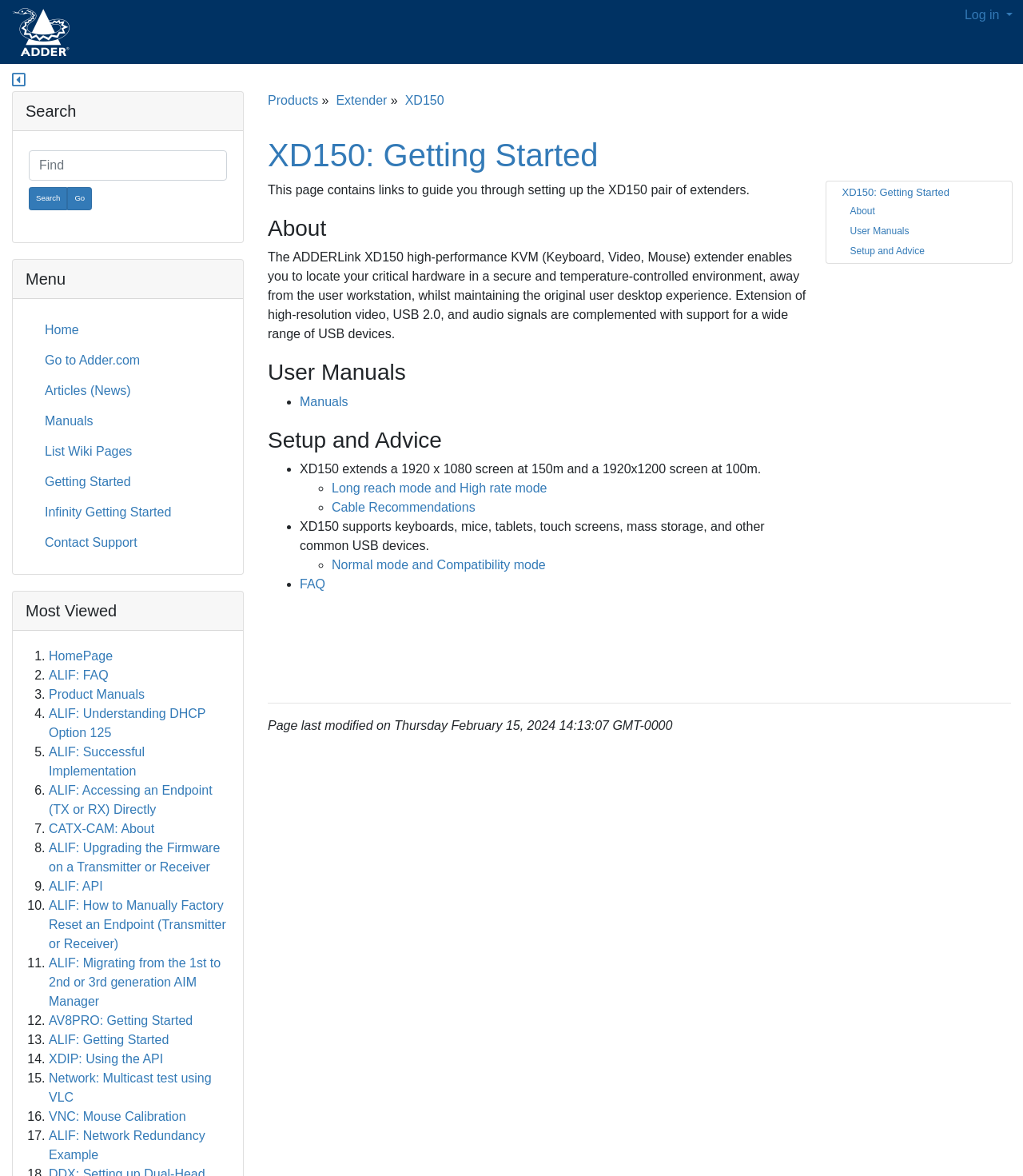Find the bounding box coordinates for the area that must be clicked to perform this action: "Click on the FAQ link".

[0.293, 0.491, 0.318, 0.503]